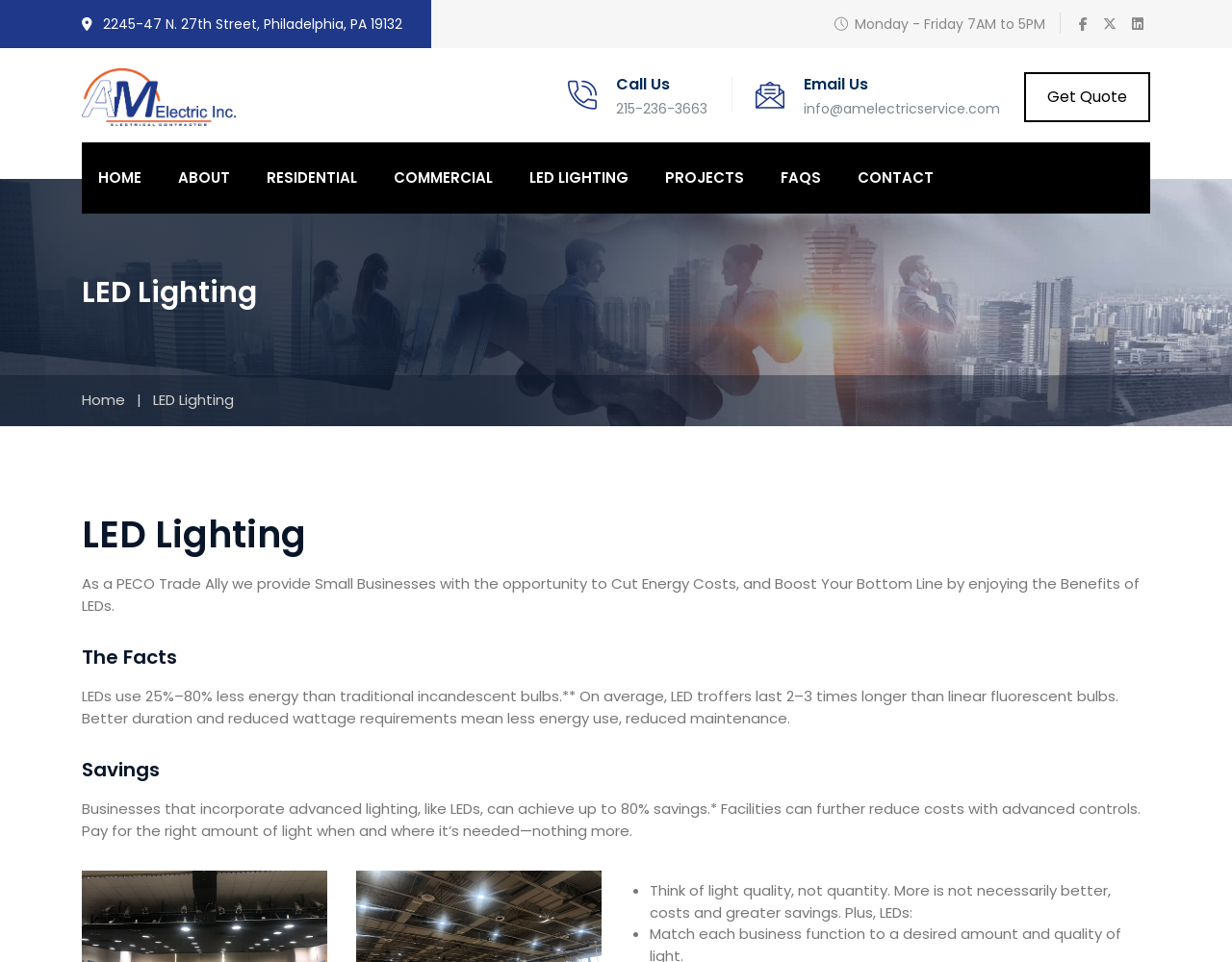Determine the bounding box coordinates of the element's region needed to click to follow the instruction: "Call the phone number". Provide these coordinates as four float numbers between 0 and 1, formatted as [left, top, right, bottom].

[0.5, 0.103, 0.574, 0.123]